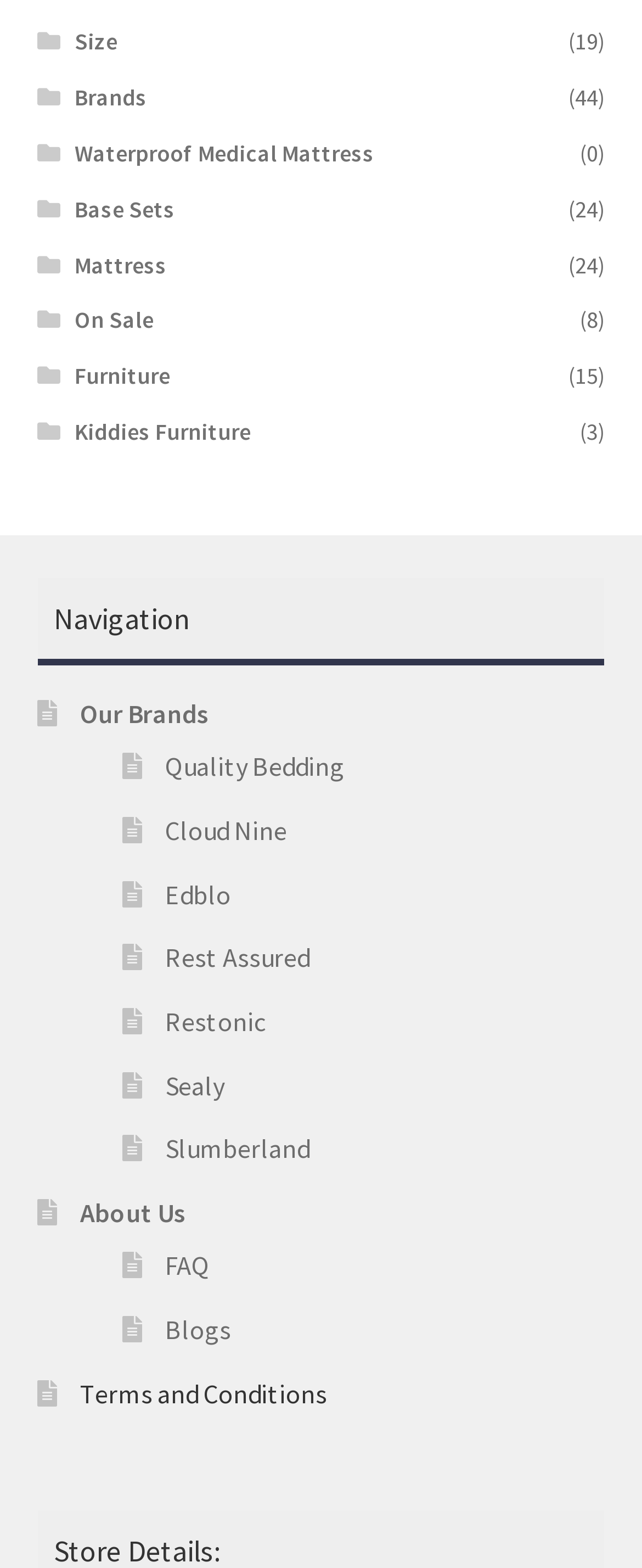Give a short answer to this question using one word or a phrase:
What is the category with 19 items?

Size